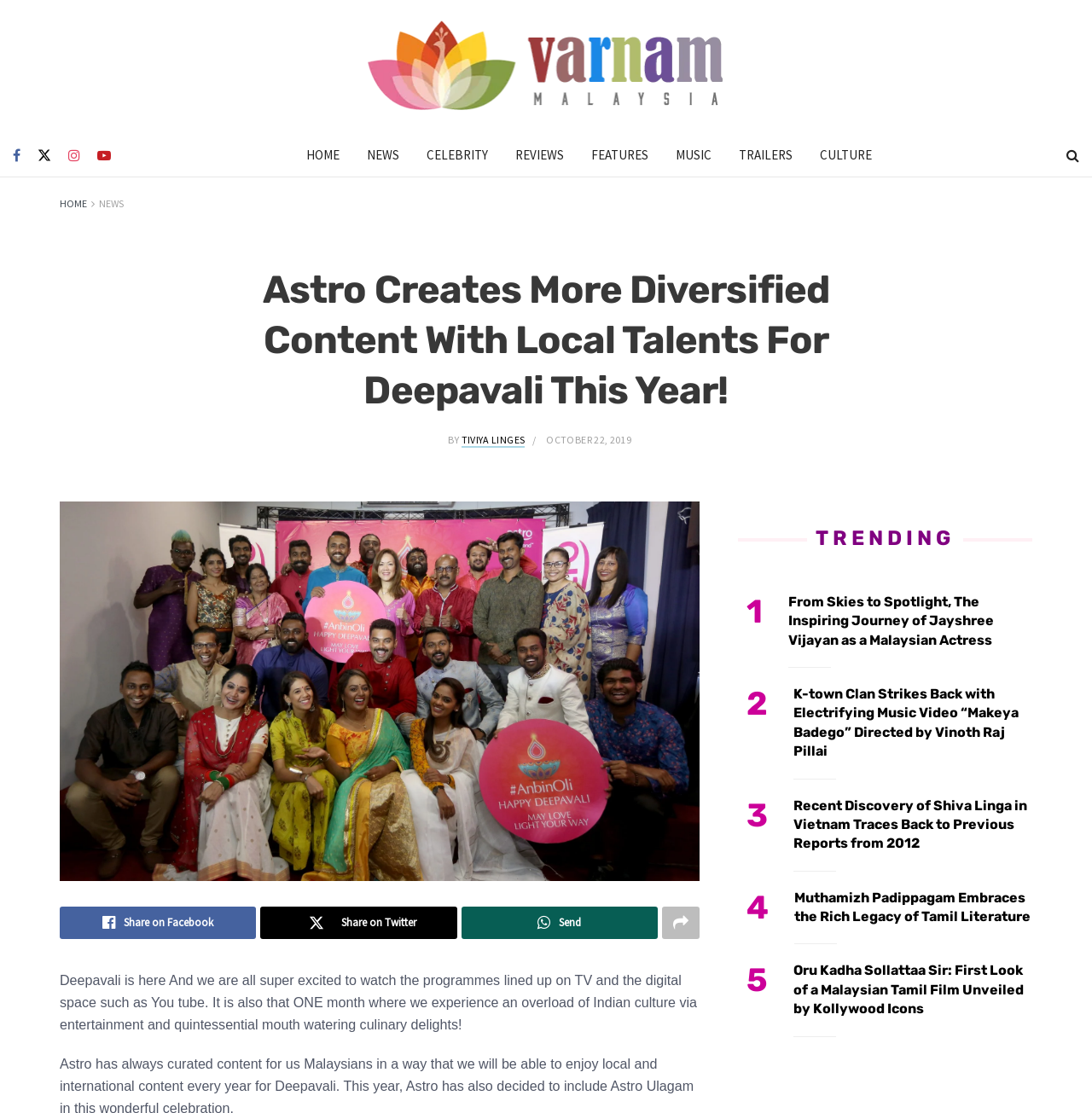For the given element description parent_node: Share on Facebook, determine the bounding box coordinates of the UI element. The coordinates should follow the format (top-left x, top-left y, bottom-right x, bottom-right y) and be within the range of 0 to 1.

[0.606, 0.814, 0.641, 0.843]